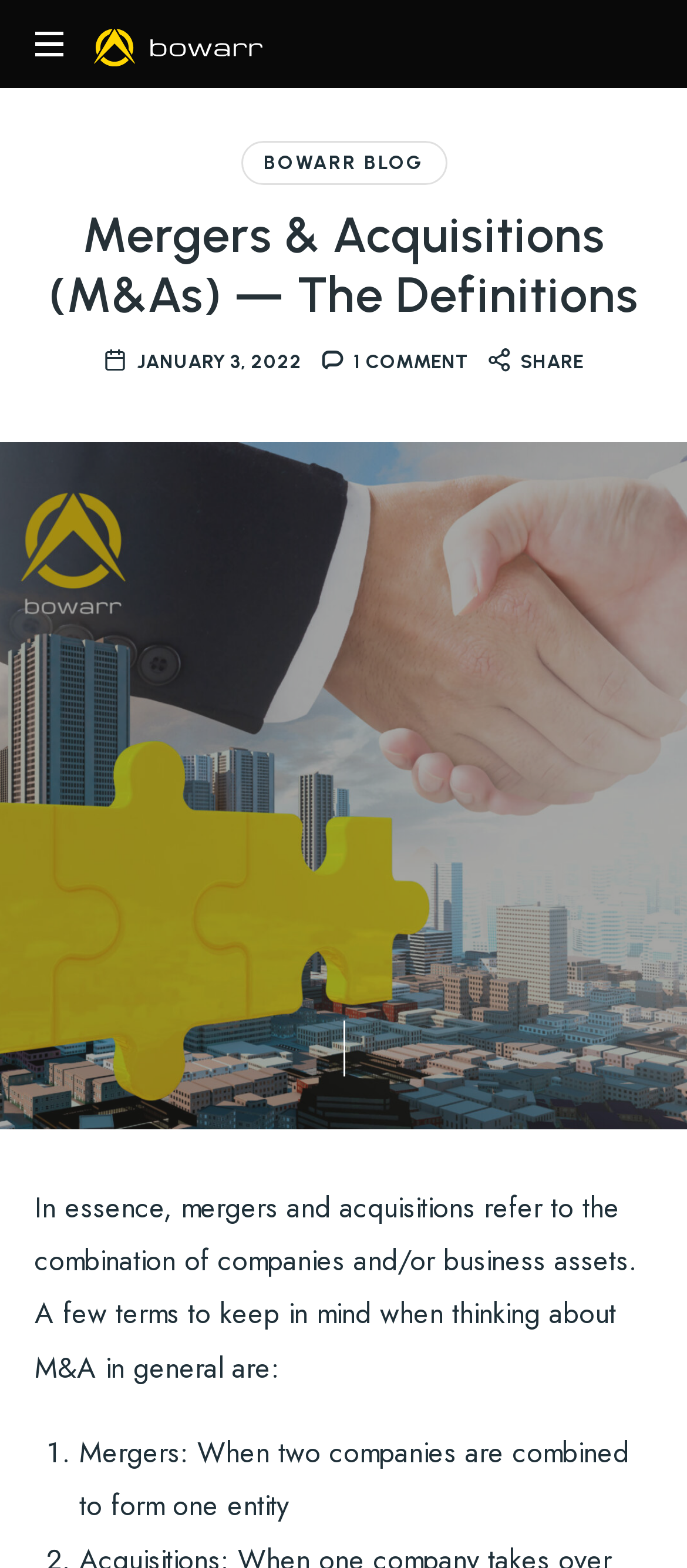What is the definition of Mergers?
Please ensure your answer to the question is detailed and covers all necessary aspects.

According to the webpage, Mergers refer to the combination of two companies to form one entity, as explained in the list item 'Mergers: When two companies are combined to form one entity'.